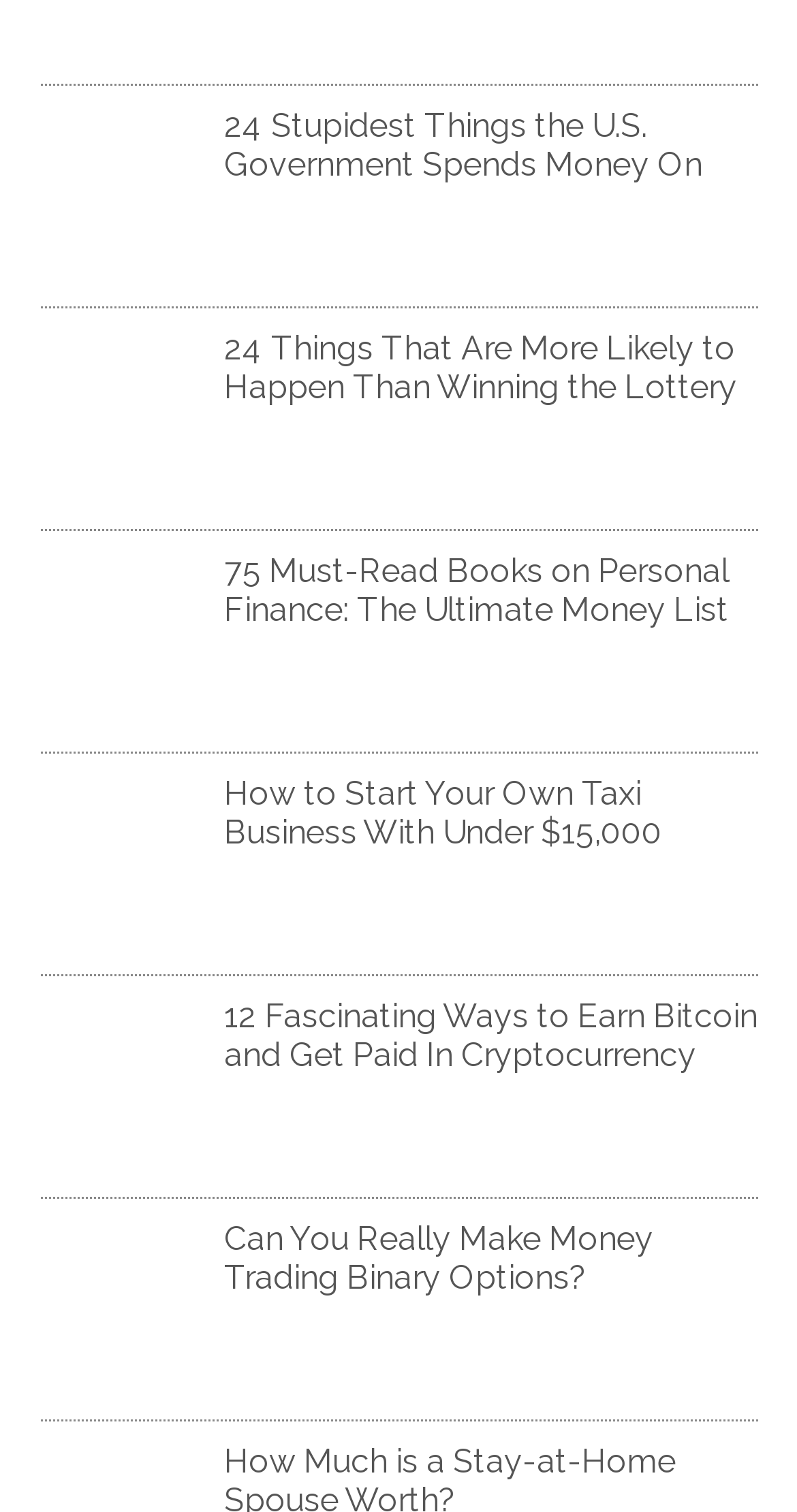Determine the bounding box coordinates for the element that should be clicked to follow this instruction: "Click on the link about Robert Kiyosaki". The coordinates should be given as four float numbers between 0 and 1, in the format [left, top, right, bottom].

[0.05, 0.01, 0.281, 0.036]